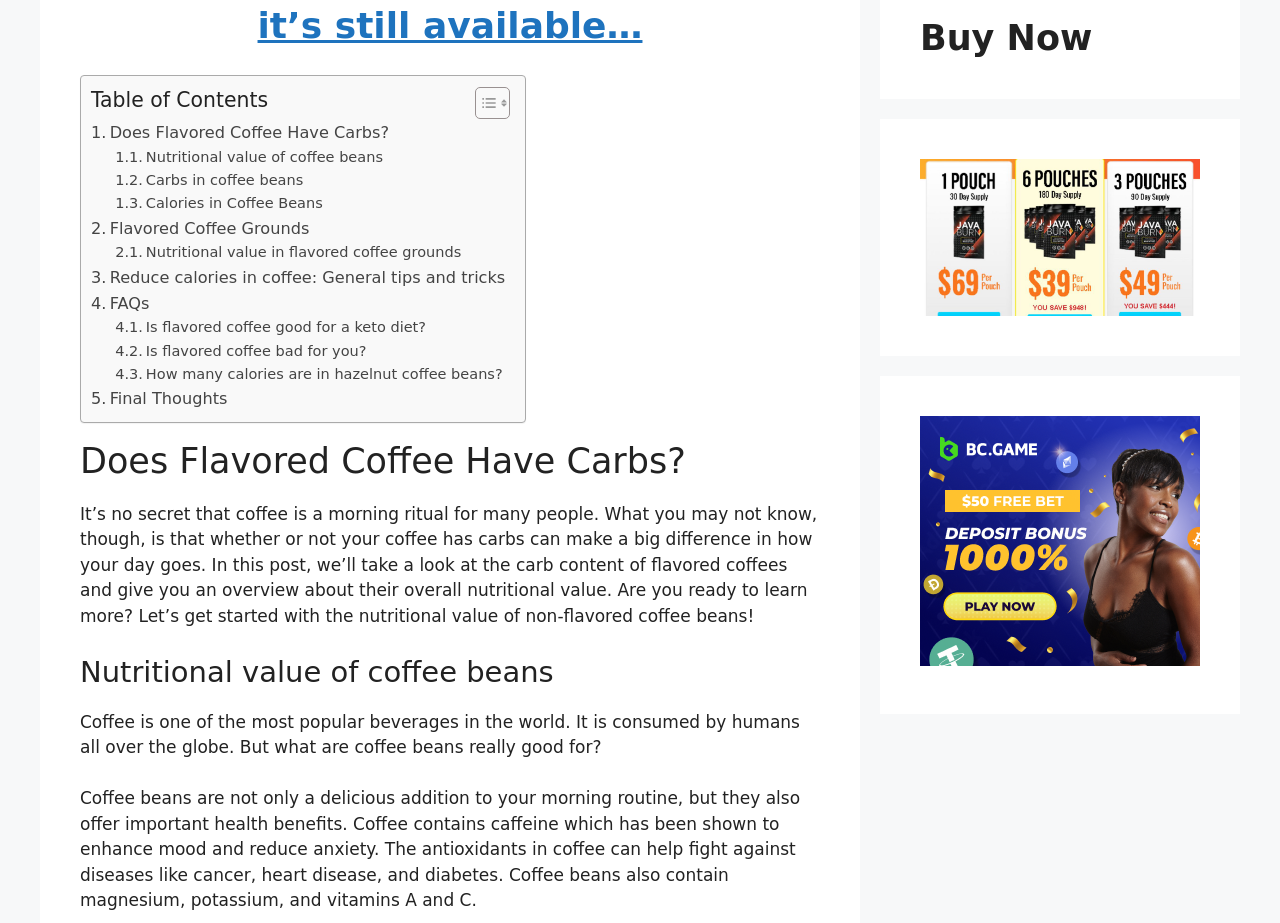Based on the provided description, "Flavored Coffee Grounds", find the bounding box of the corresponding UI element in the screenshot.

[0.071, 0.234, 0.242, 0.262]